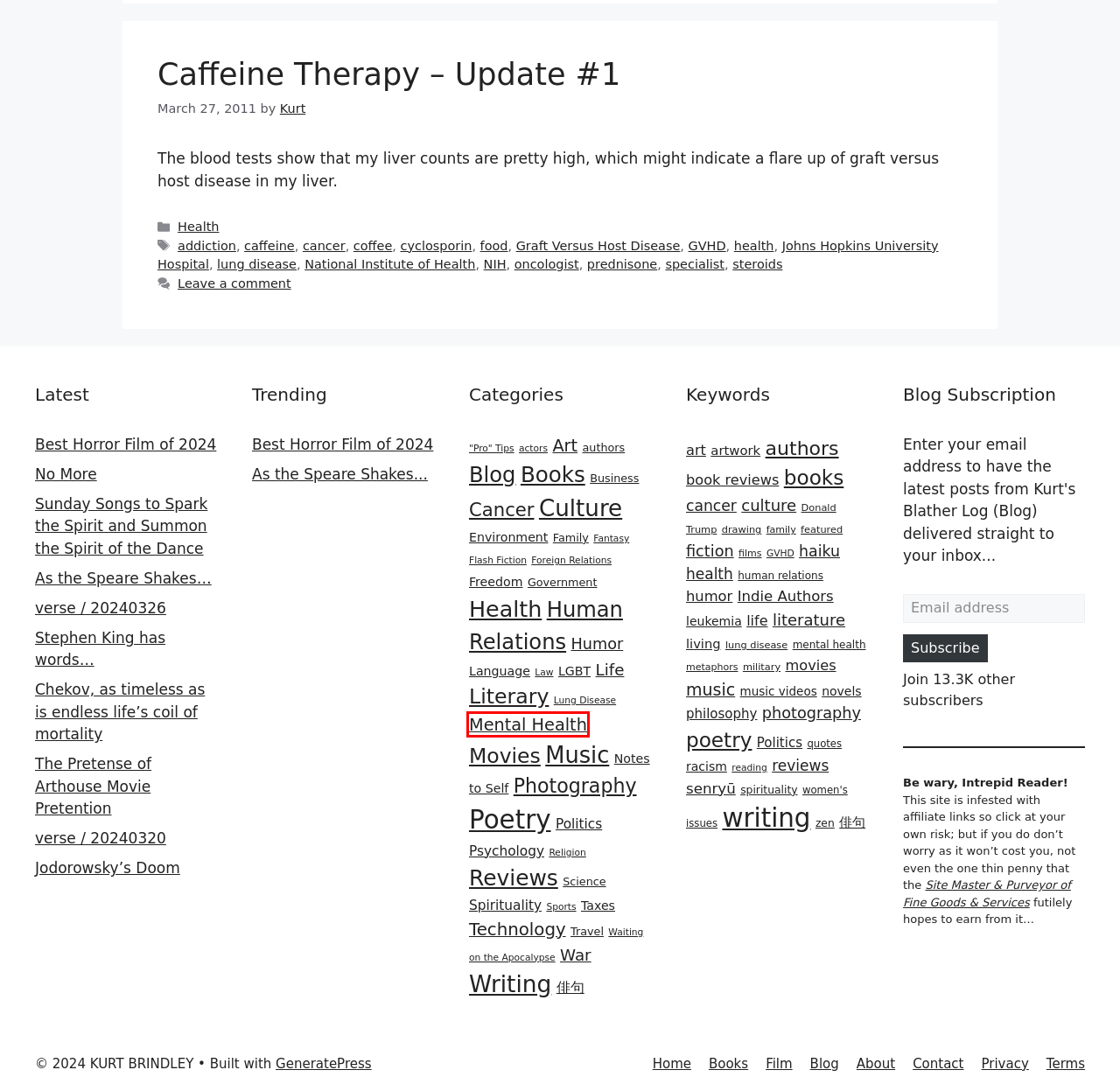You see a screenshot of a webpage with a red bounding box surrounding an element. Pick the webpage description that most accurately represents the new webpage after interacting with the element in the red bounding box. The options are:
A. Art – KURT BRINDLEY
B. Caffeine Therapy – Update #1 – KURT BRINDLEY
C. Mental Health – KURT BRINDLEY
D. senryū – KURT BRINDLEY
E. women’s issues – KURT BRINDLEY
F. Donald Trump – KURT BRINDLEY
G. cyclosporin – KURT BRINDLEY
H. philosophy – KURT BRINDLEY

C